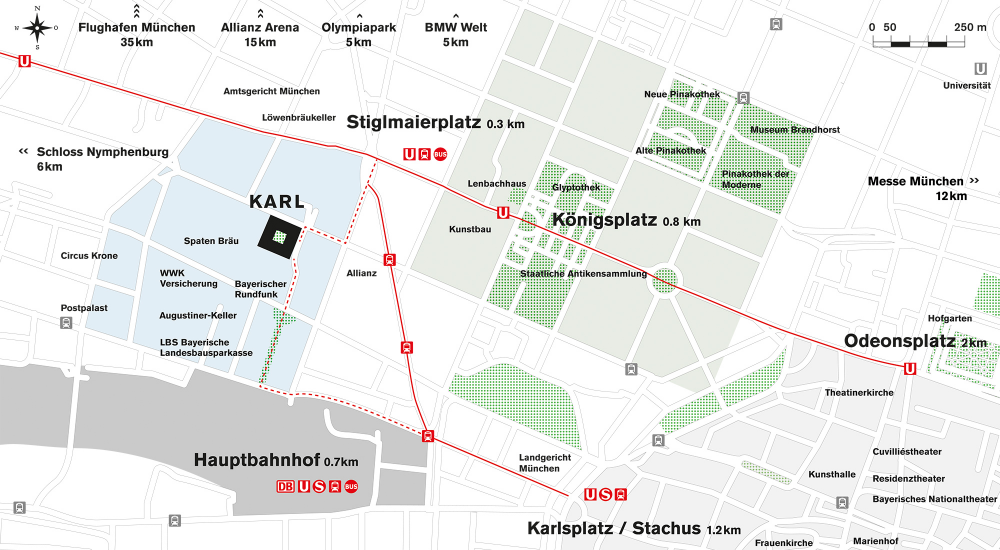Construct a detailed narrative about the image.

The image displays a detailed map of the Munich city area, highlighting the location of KARL, a notable development project. The map indicates key landmarks and transportation options, including proximity to Stiglmaierplatz (0.3 km) and Hauptbahnhof (0.7 km), as well as various points of interest such as Allianz Arena and the Munich Opera. Major roads, public transport lines, and other significant sites are marked, illustrating the strategic positioning of KARL within the urban landscape. This layout serves as a useful guide for navigating the neighborhood and understanding its connections to broader Munich attractions.